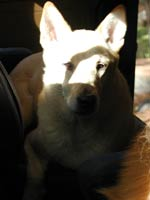Give a detailed account of the visual content in the image.

In this evocative image, a serene dog lounges comfortably in a vehicle, capturing a moment of tranquility and warmth. The sunlight gently casts shadows across its face, highlighting the dog's expressive eyes and ears, which are perked up, suggesting attentiveness. The soft focus of the background indicates a cozy interior environment, contributing to the sense of relaxation. This image beautifully reflects the bond between pet and owner, evoking feelings of companionship and contentment in everyday moments. It serves as a reminder of the joy that pets bring into our lives through their simple yet profound presence.